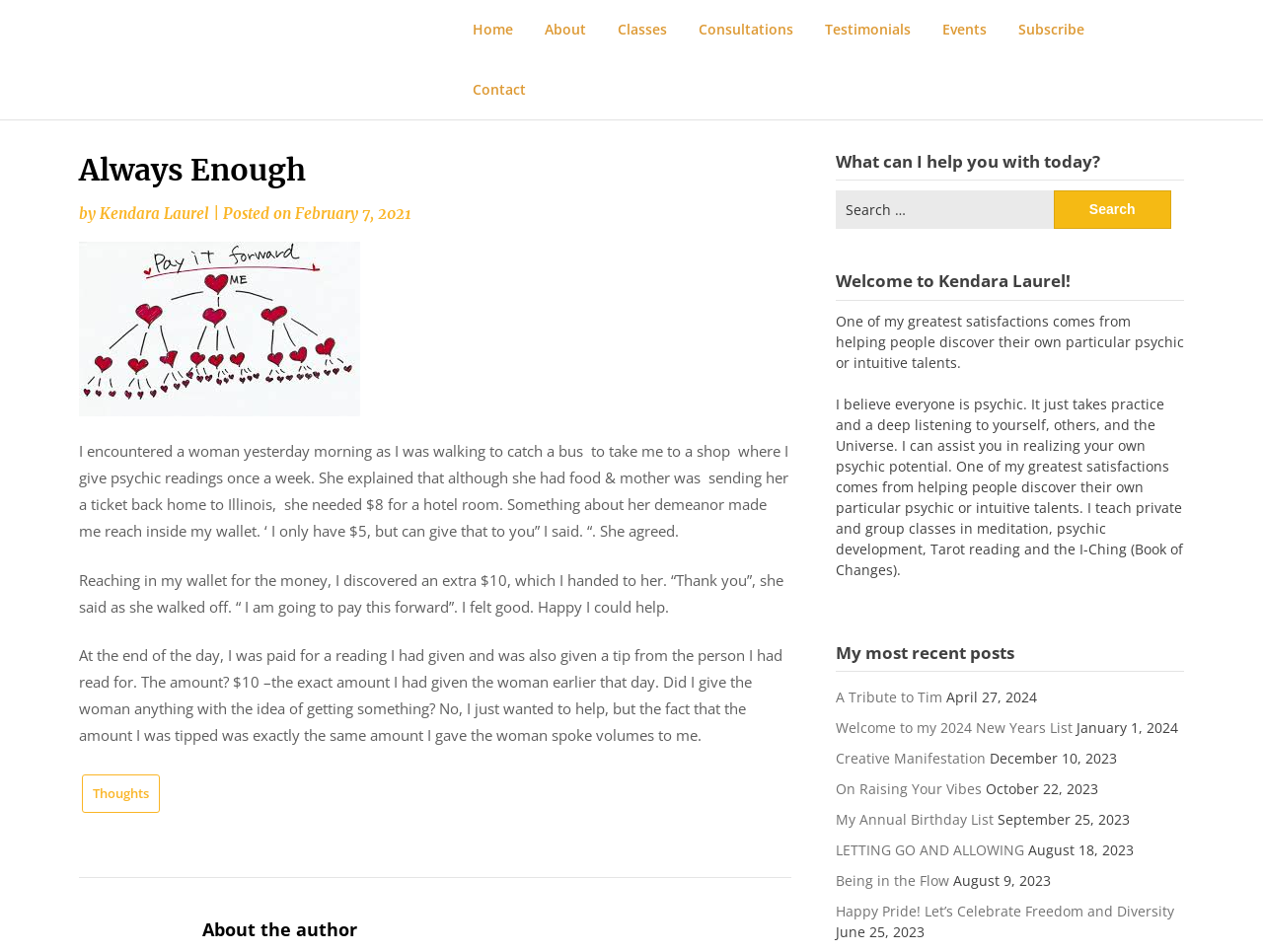Generate a thorough caption that explains the contents of the webpage.

The webpage is titled "Always Enough – Kendara Laurel" and appears to be a personal blog or website for Kendara Laurel, a psychic and intuitive reader. At the top of the page, there is a navigation menu with links to various sections of the website, including "Home", "About", "Classes", "Consultations", "Testimonials", "Events", "Subscribe", and "Contact".

Below the navigation menu, there is a main content area that contains a header section with the title "Always Enough" and a subheading "by Kendara Laurel". The header section also includes a link to the date "February 7, 2021".

The main content area also contains a series of paragraphs that appear to be a personal anecdote or story about the author's experience with helping someone in need. The story is divided into three paragraphs, each describing a different part of the encounter.

Below the story, there is a footer section that contains a link to "Thoughts" and a heading that reads "About the author".

To the right of the main content area, there is a sidebar that contains several sections. The first section is a search bar with a heading that reads "What can I help you with today?" and a search box with a button labeled "Search". Below the search bar, there is a heading that reads "Welcome to Kendara Laurel!" and a paragraph of text that describes the author's work as a psychic and intuitive reader.

The sidebar also contains a section with a heading that reads "My most recent posts" and a list of links to recent blog posts, each with a title and a date. The posts are listed in reverse chronological order, with the most recent post at the top.